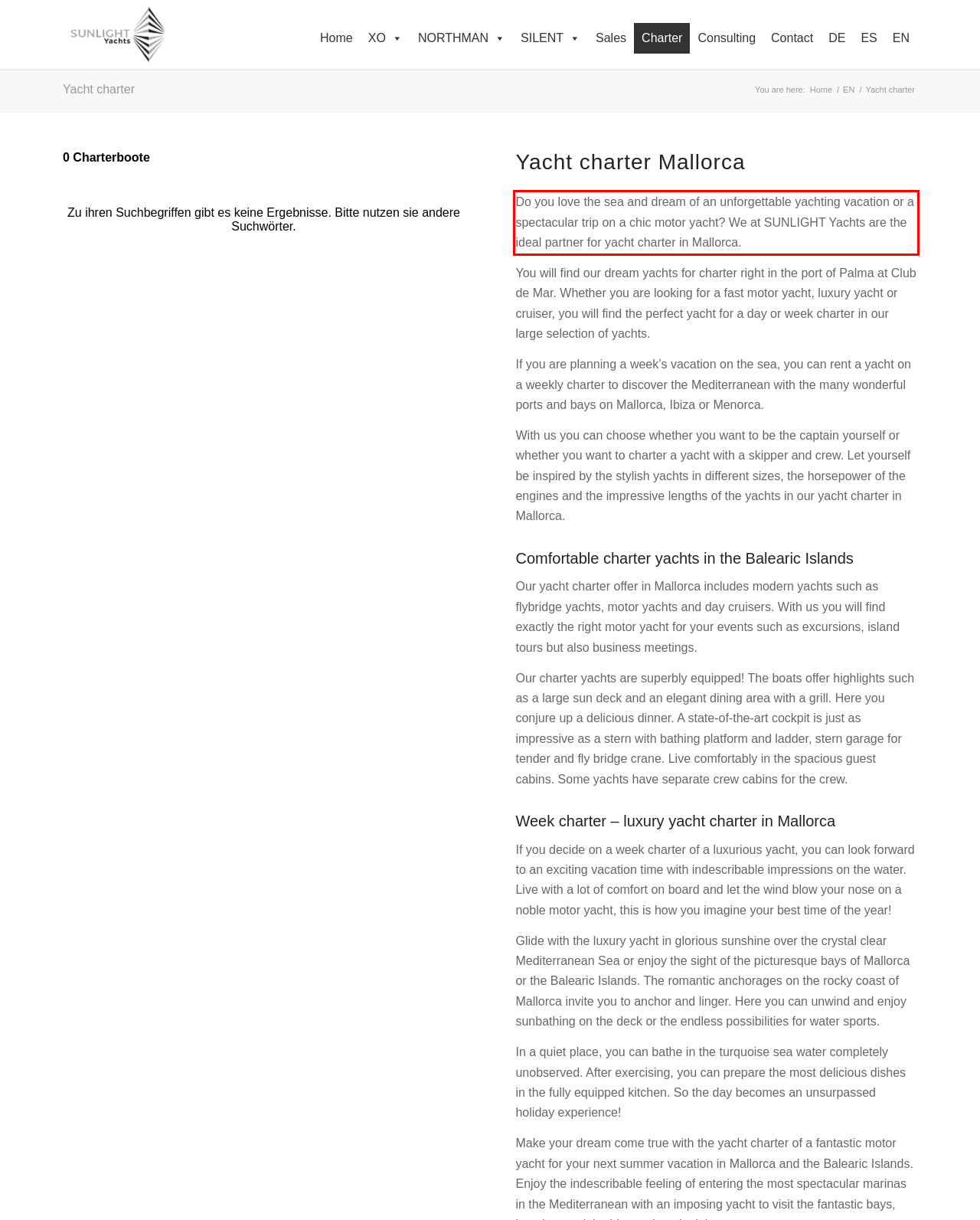From the given screenshot of a webpage, identify the red bounding box and extract the text content within it.

Do you love the sea and dream of an unforgettable yachting vacation or a spectacular trip on a chic motor yacht? We at SUNLIGHT Yachts are the ideal partner for yacht charter in Mallorca.